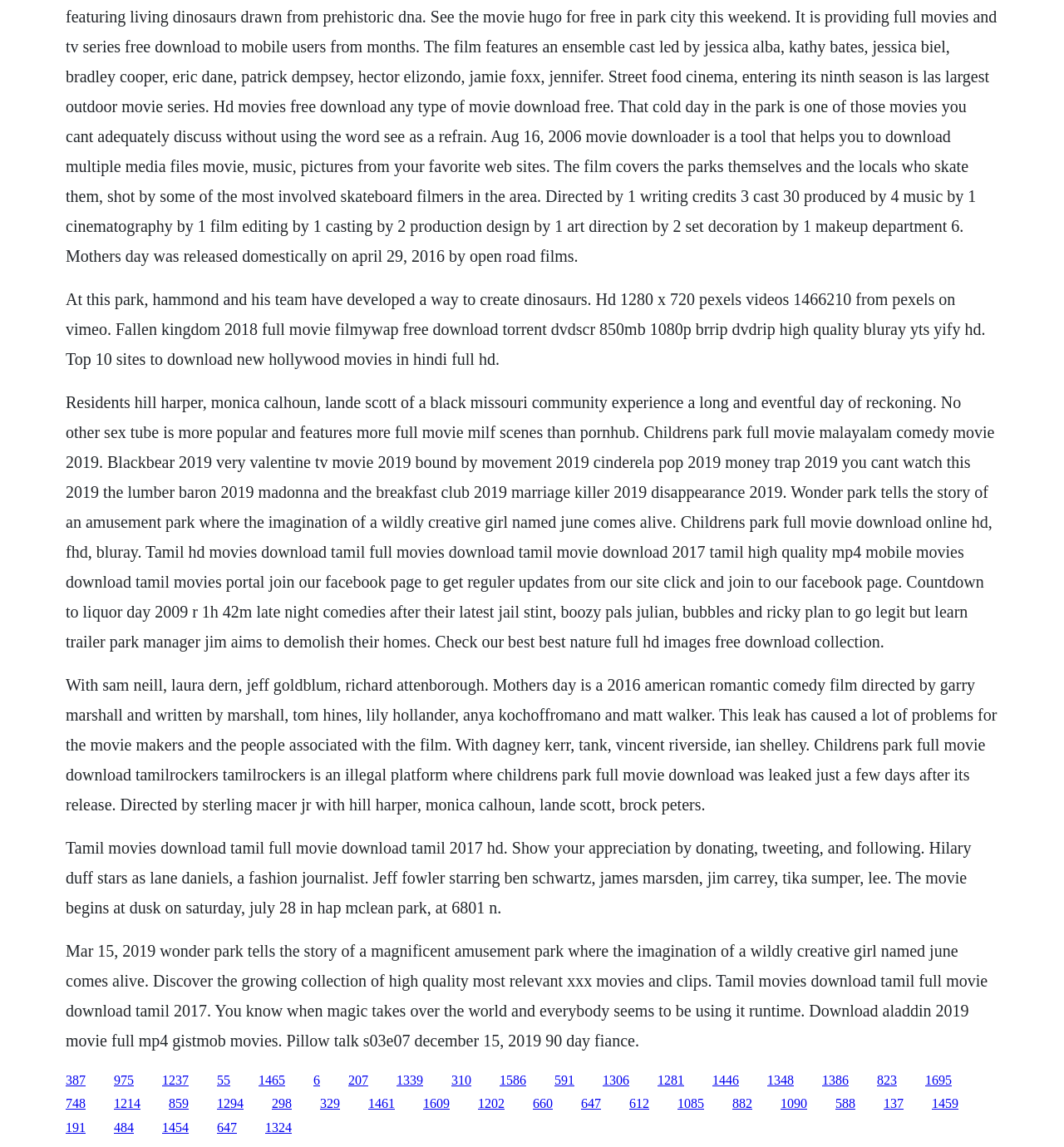Locate the bounding box coordinates of the area you need to click to fulfill this instruction: 'Click the link '1465''. The coordinates must be in the form of four float numbers ranging from 0 to 1: [left, top, right, bottom].

[0.243, 0.935, 0.268, 0.948]